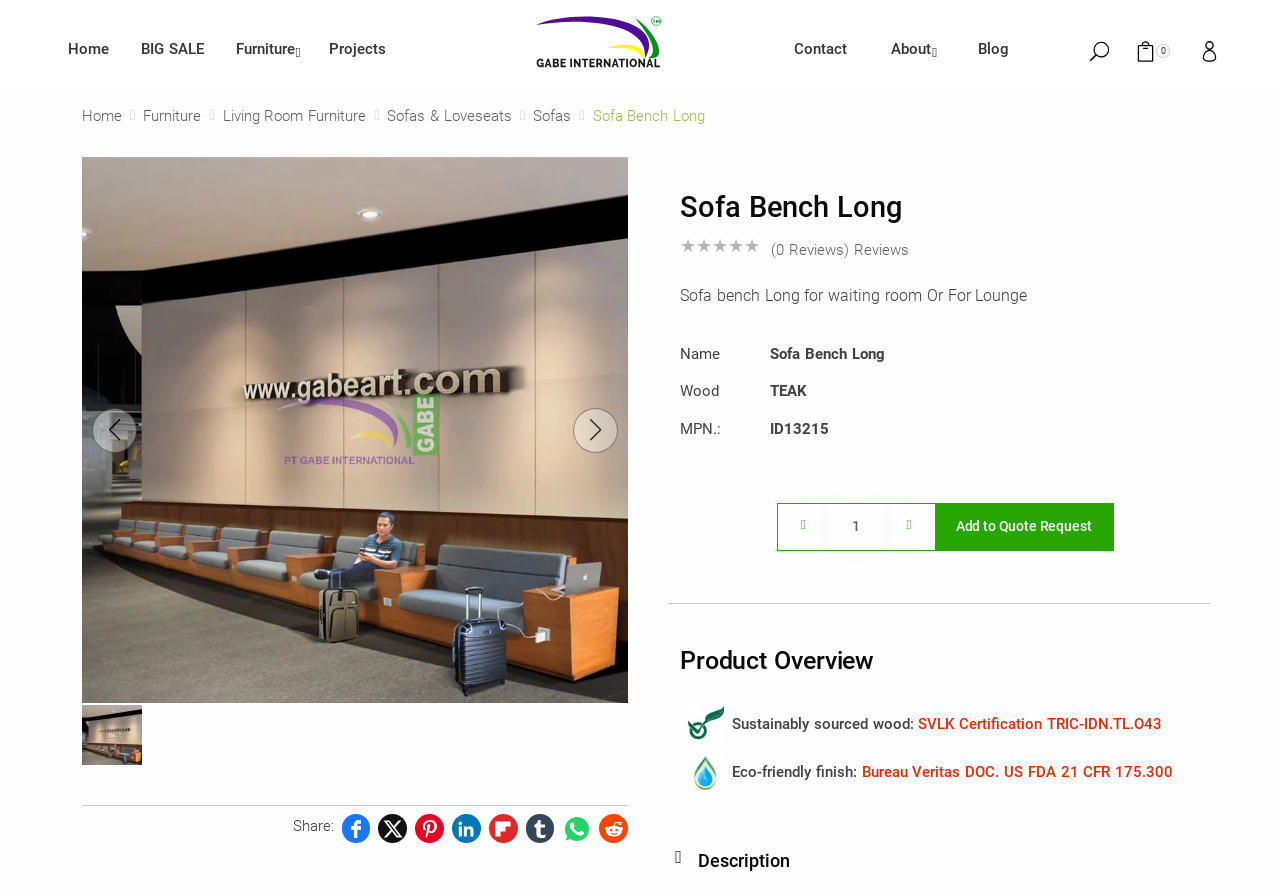Provide the bounding box coordinates of the HTML element this sentence describes: "Sofas & Loveseats".

[0.303, 0.117, 0.4, 0.145]